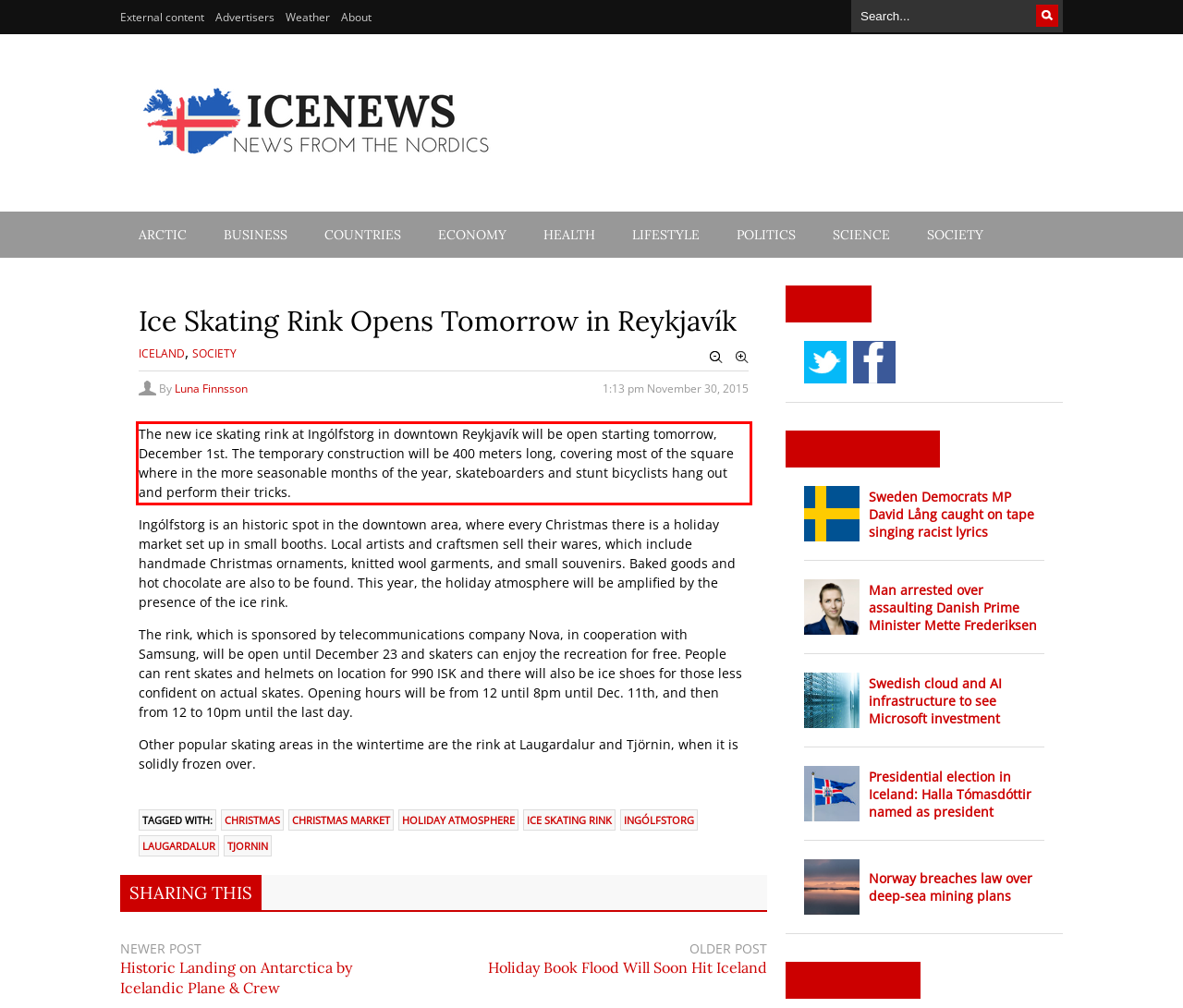From the given screenshot of a webpage, identify the red bounding box and extract the text content within it.

The new ice skating rink at Ingólfstorg in downtown Reykjavík will be open starting tomorrow, December 1st. The temporary construction will be 400 meters long, covering most of the square where in the more seasonable months of the year, skateboarders and stunt bicyclists hang out and perform their tricks.